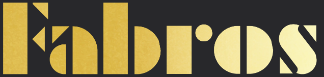Based on the visual content of the image, answer the question thoroughly: What is the arrangement of letters in the logo?

The caption states that the unique arrangement of letters not only draws attention but also conveys a creative spirit, which suggests that the arrangement of letters in the logo is unique.